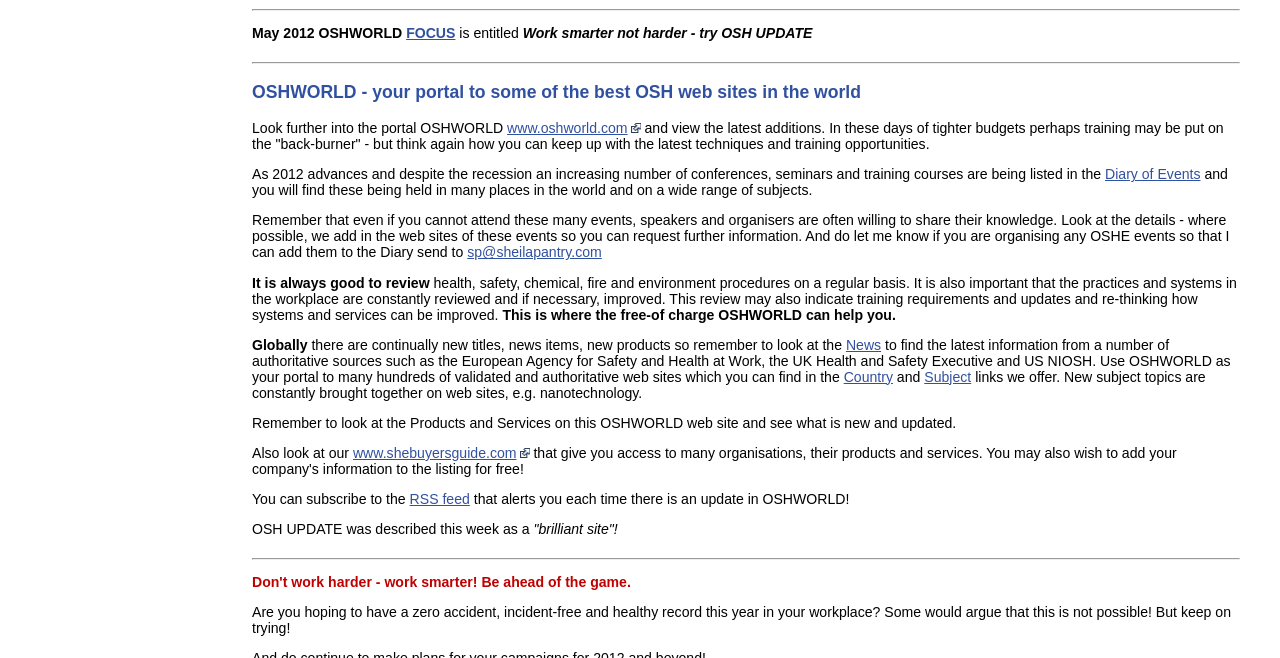Determine the bounding box coordinates in the format (top-left x, top-left y, bottom-right x, bottom-right y). Ensure all values are floating point numbers between 0 and 1. Identify the bounding box of the UI element described by: Diary of Events

[0.863, 0.253, 0.938, 0.277]